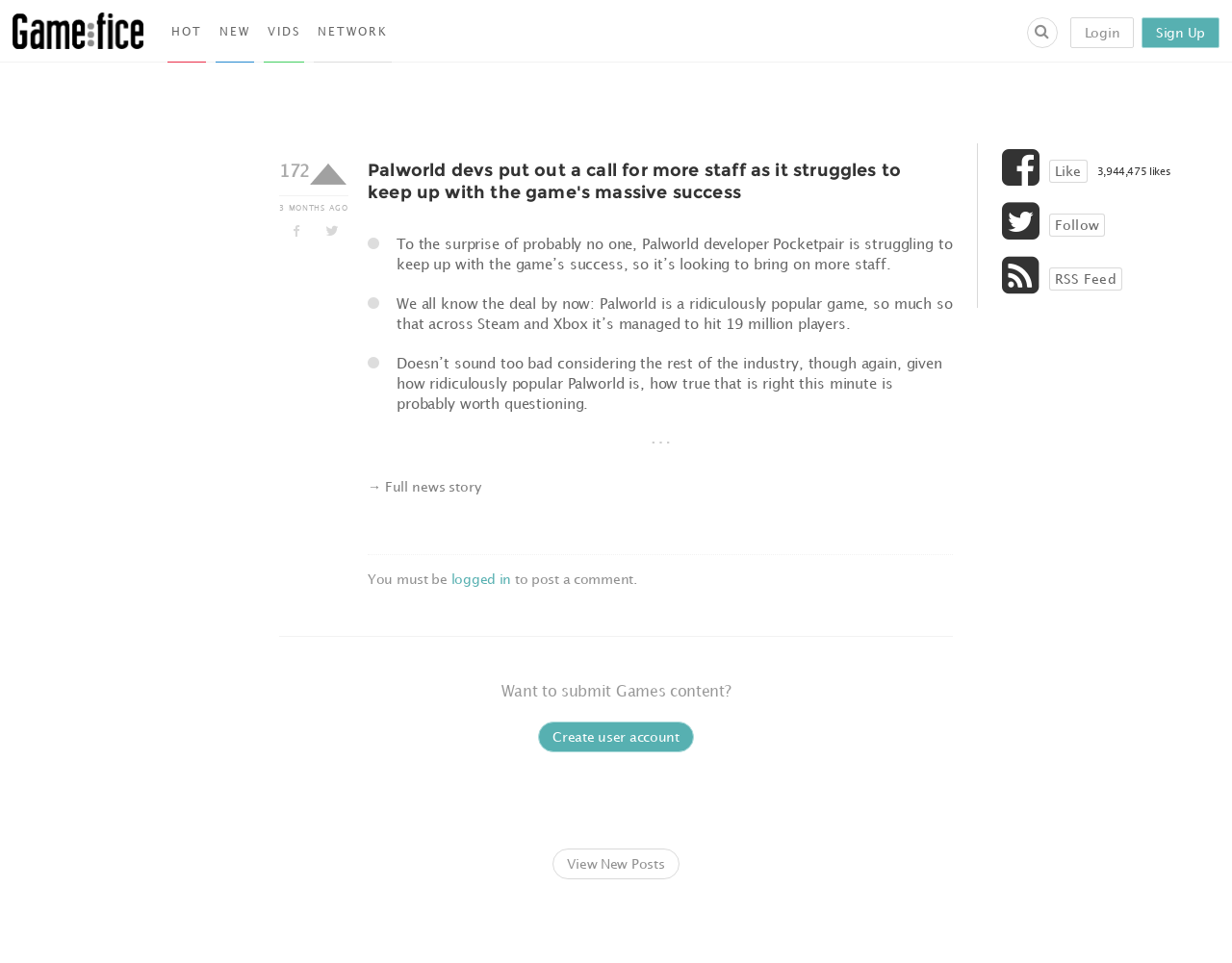Using the description "Vids", locate and provide the bounding box of the UI element.

[0.214, 0.0, 0.247, 0.065]